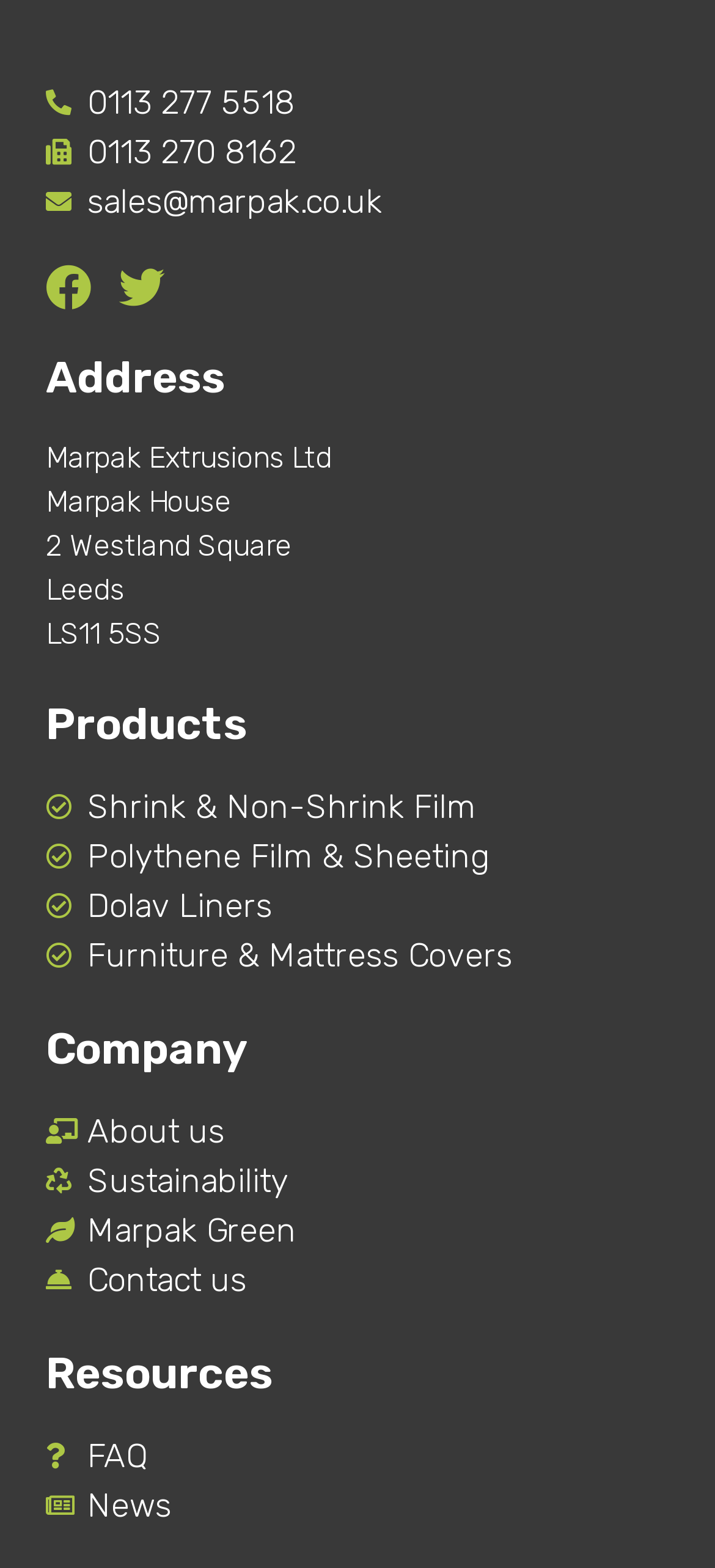Please analyze the image and give a detailed answer to the question:
What products does the company offer?

The company's products can be found in the 'Products' section of the webpage, which includes Shrink & Non-Shrink Film, Polythene Film & Sheeting, Dolav Liners, and Furniture & Mattress Covers.